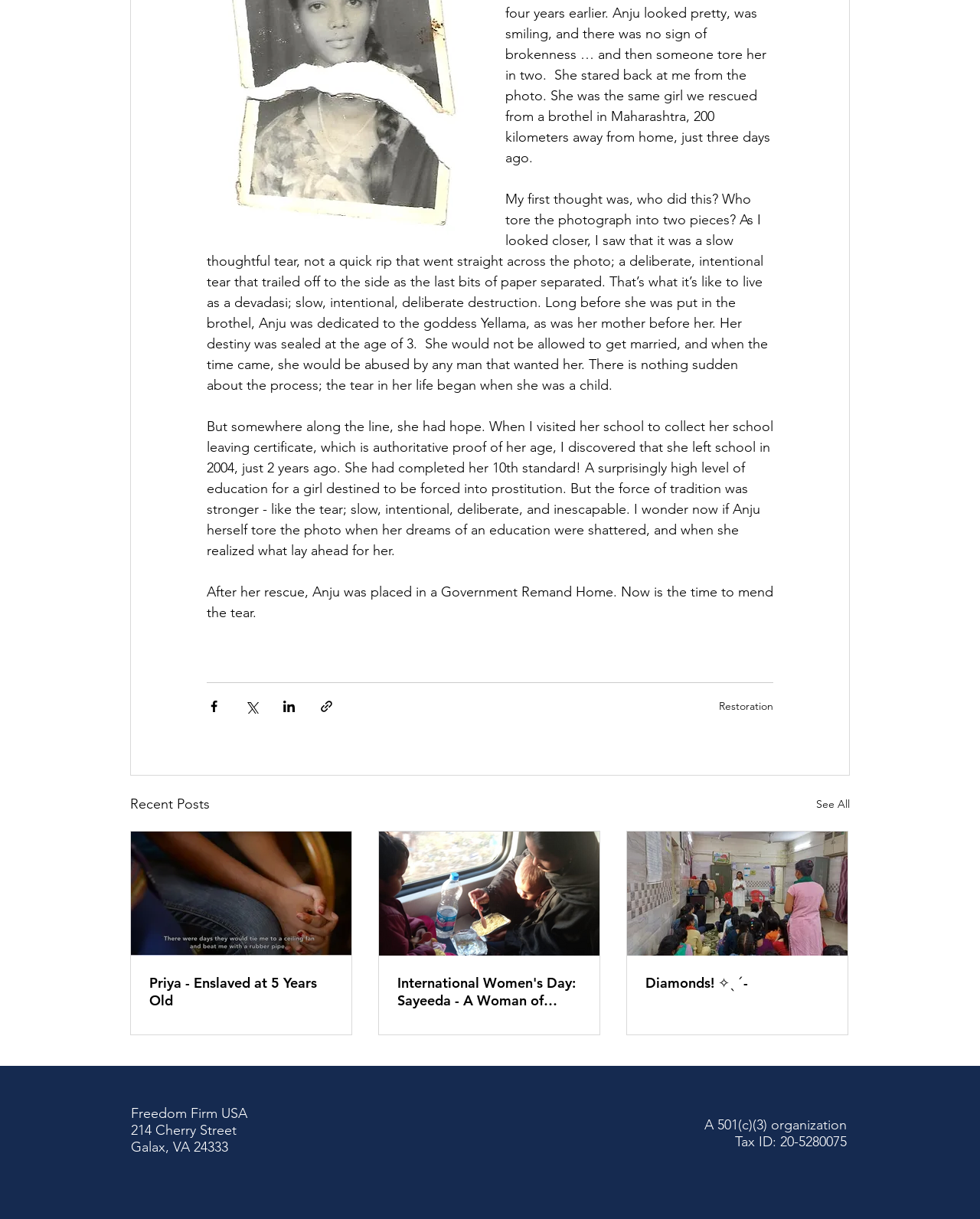Given the element description "See All" in the screenshot, predict the bounding box coordinates of that UI element.

[0.833, 0.651, 0.867, 0.669]